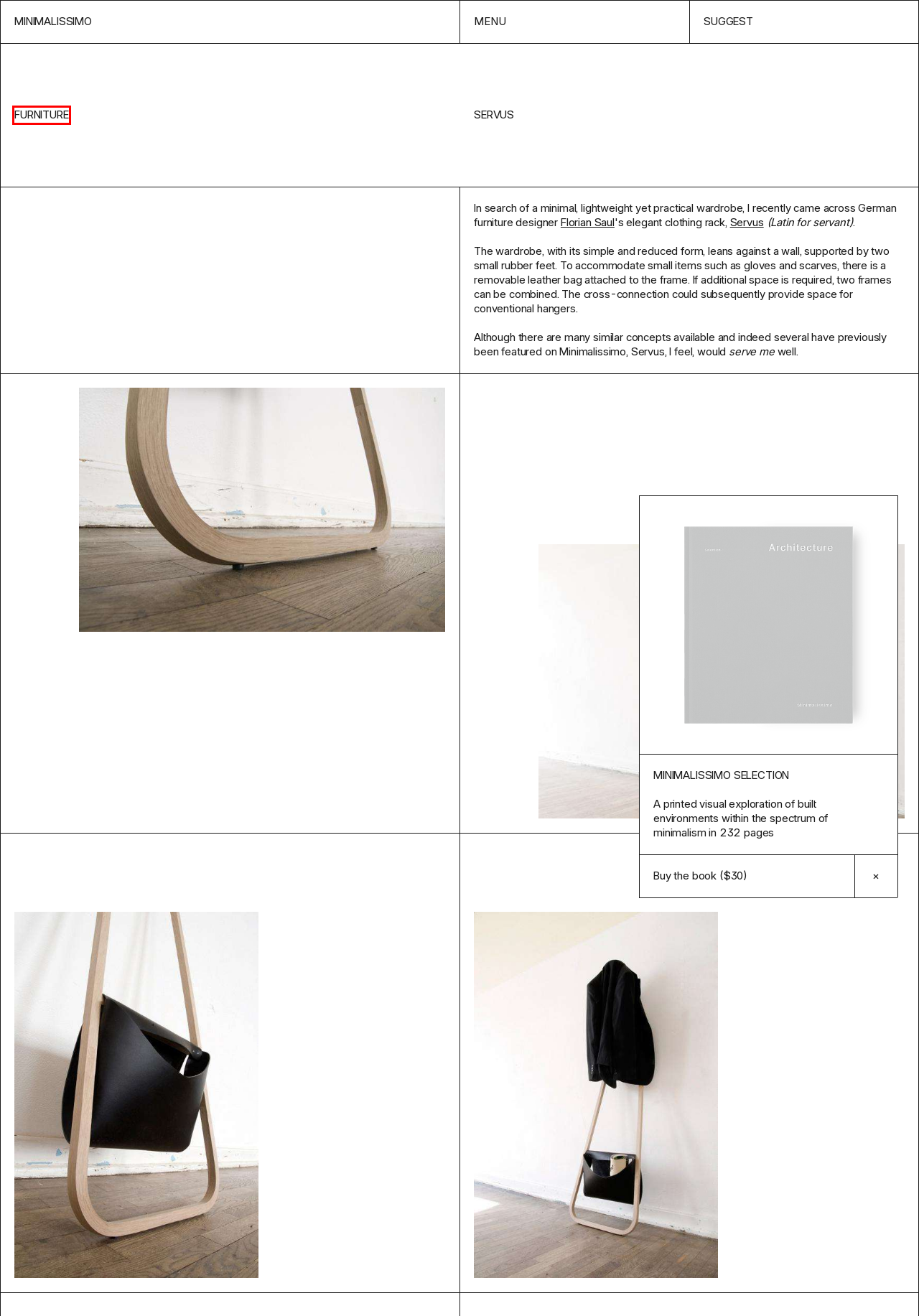You are provided a screenshot of a webpage featuring a red bounding box around a UI element. Choose the webpage description that most accurately represents the new webpage after clicking the element within the red bounding box. Here are the candidates:
A. Revolver – Minimalissimo - Minimalism in Design
B. Privacy Policy – Minimalissimo - Minimalism in Design
C. Suggest – Minimalissimo - Minimalism in Design
D. floriansaul.com is under construction
E. M–Selection: Architecture – Minimalissimo Supply
F. Furniture – Minimalissimo - Minimalism in Design
G. M–Watch – Minimalissimo Supply
H. Minimalissimo – Minimalism in Design

F